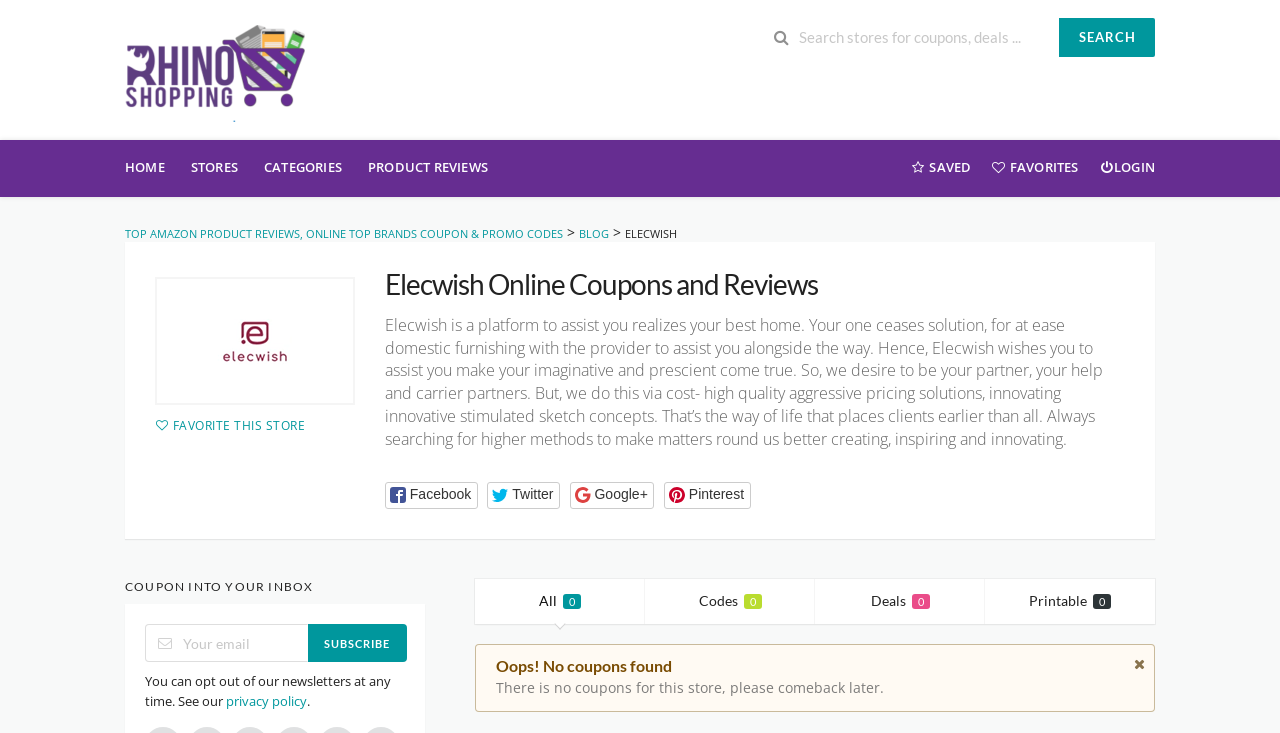Determine the bounding box coordinates of the clickable area required to perform the following instruction: "Search for coupons and deals". The coordinates should be represented as four float numbers between 0 and 1: [left, top, right, bottom].

[0.593, 0.025, 0.827, 0.077]